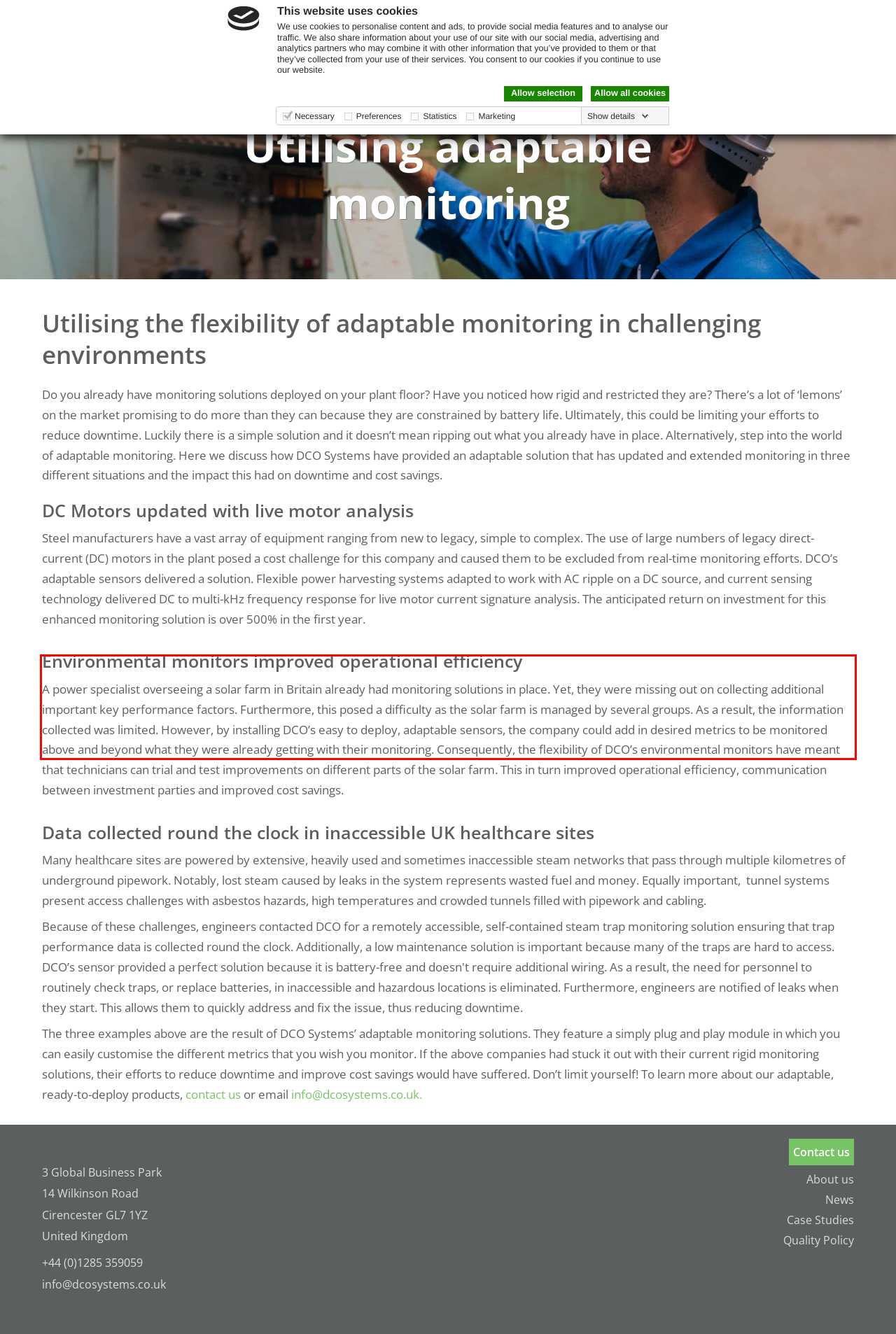The screenshot provided shows a webpage with a red bounding box. Apply OCR to the text within this red bounding box and provide the extracted content.

Steel manufacturers have a vast array of equipment ranging from new to legacy, simple to complex. The use of large numbers of legacy direct-current (DC) motors in the plant posed a cost challenge for this company and caused them to be excluded from real-time monitoring efforts. DCO’s adaptable sensors delivered a solution. Flexible power harvesting systems adapted to work with AC ripple on a DC source, and current sensing technology delivered DC to multi-kHz frequency response for live motor current signature analysis. The anticipated return on investment for this enhanced monitoring solution is over 500% in the first year.